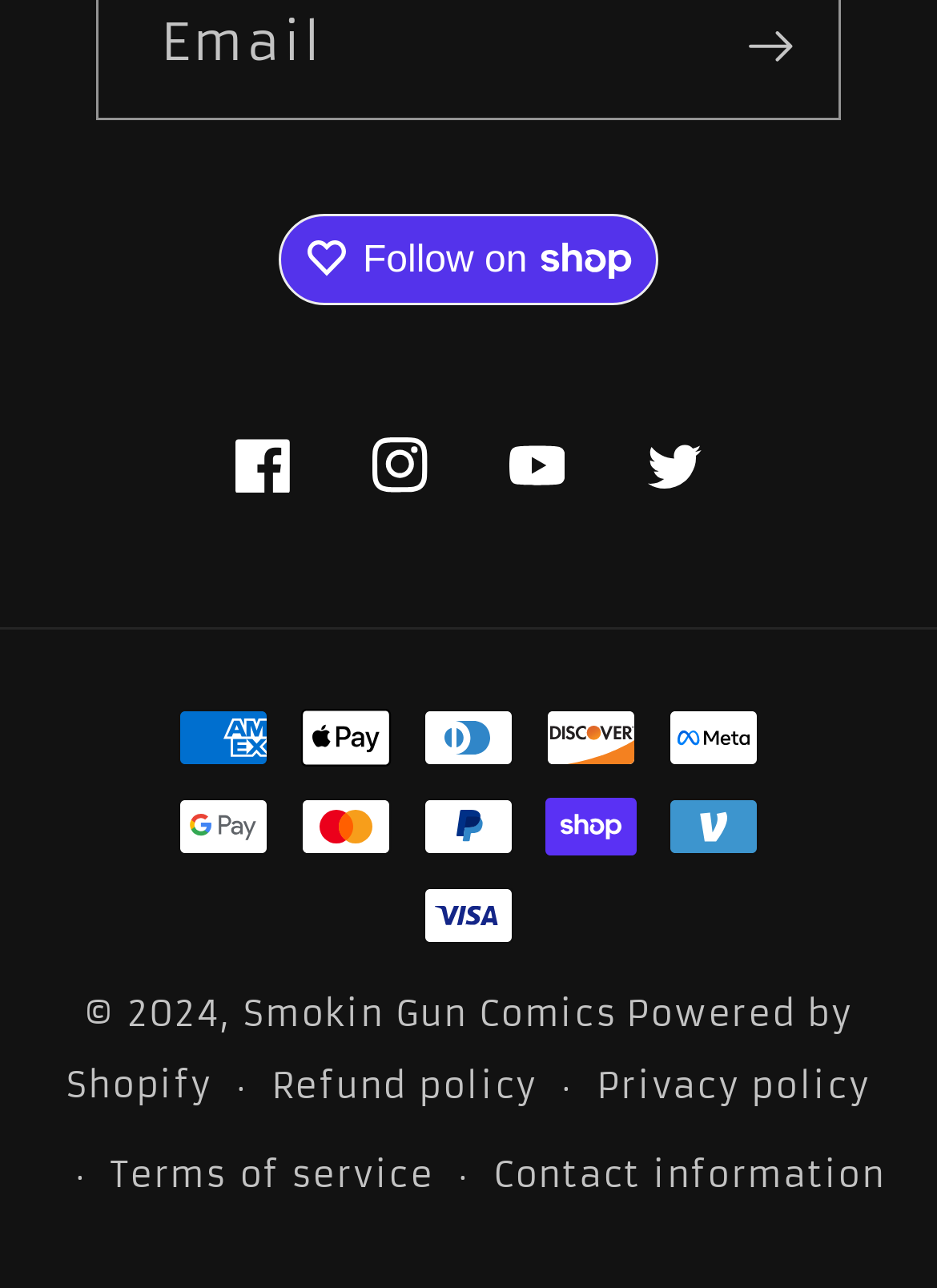Pinpoint the bounding box coordinates of the element you need to click to execute the following instruction: "Read refund policy". The bounding box should be represented by four float numbers between 0 and 1, in the format [left, top, right, bottom].

[0.289, 0.81, 0.574, 0.88]